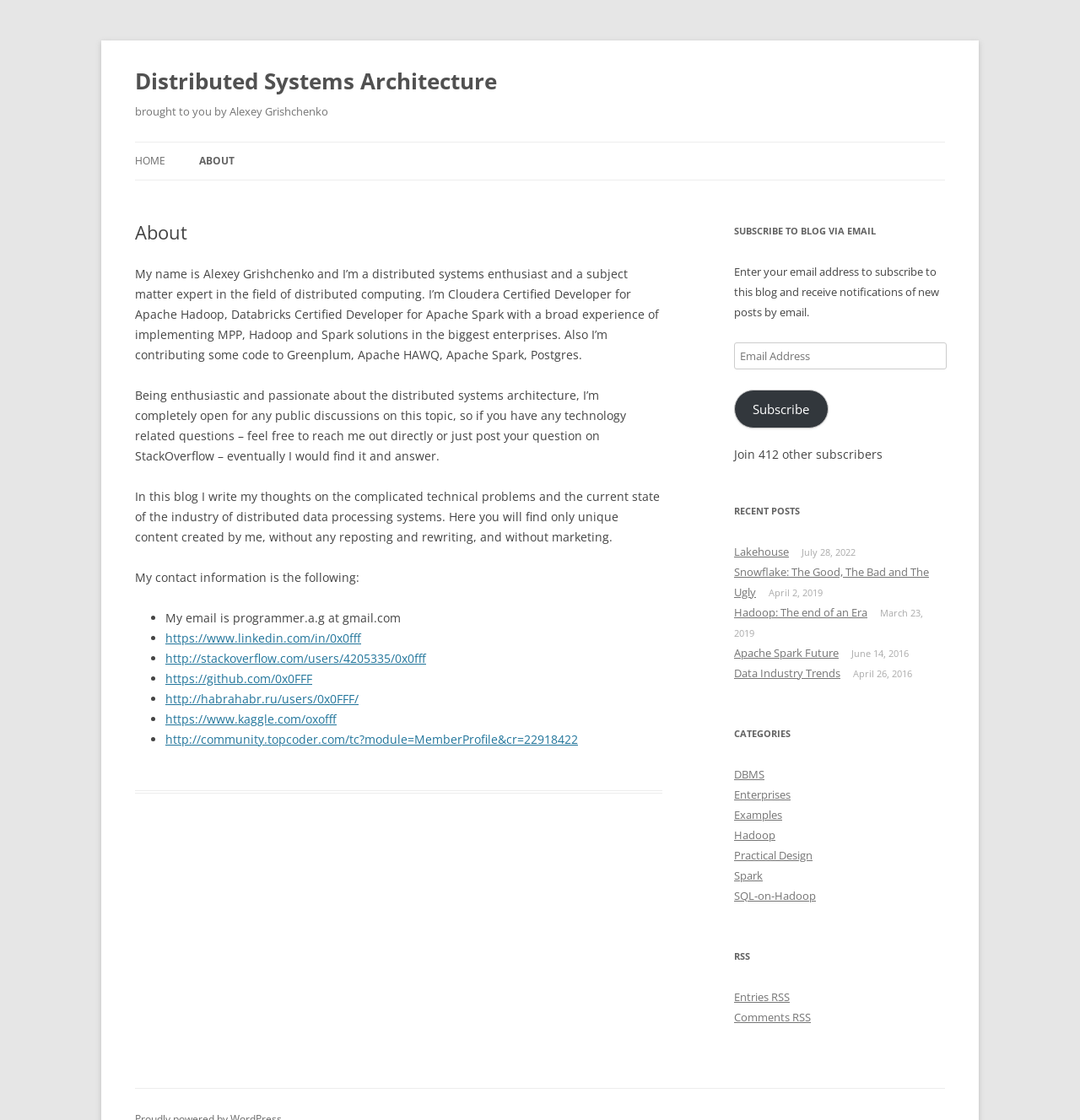Identify the bounding box coordinates for the element that needs to be clicked to fulfill this instruction: "Click on the 'HOME' link". Provide the coordinates in the format of four float numbers between 0 and 1: [left, top, right, bottom].

[0.125, 0.127, 0.153, 0.161]